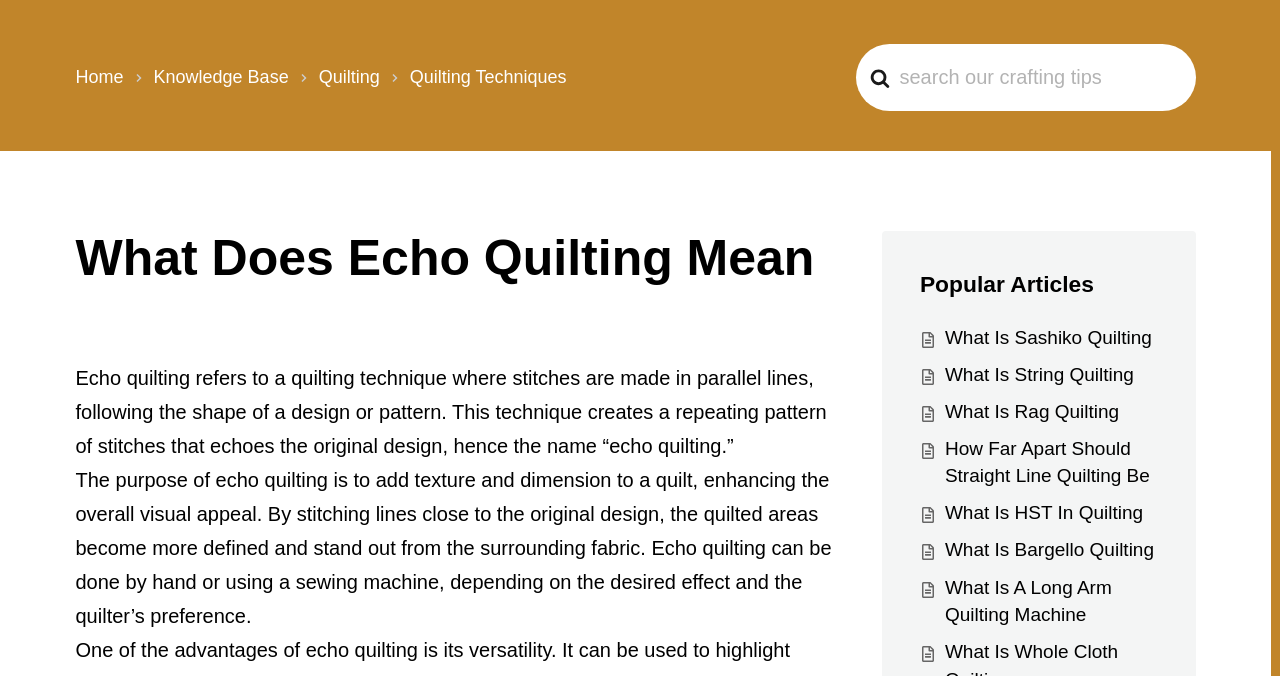Could you highlight the region that needs to be clicked to execute the instruction: "go to home page"?

[0.059, 0.099, 0.096, 0.129]